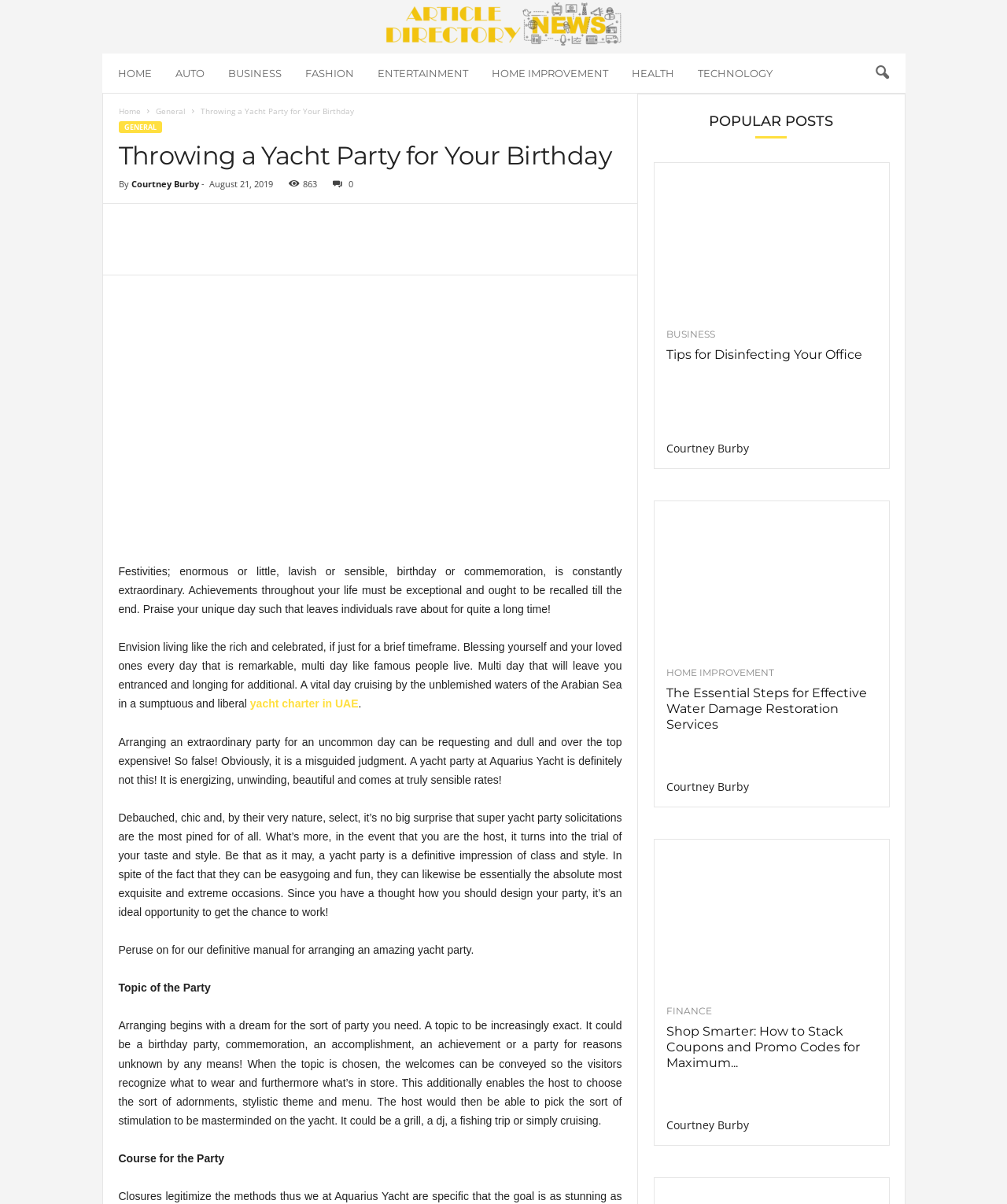What is the author of the article?
Provide a detailed answer to the question using information from the image.

I found the author's name by looking at the article's metadata, where it says 'By Courtney Burby'.